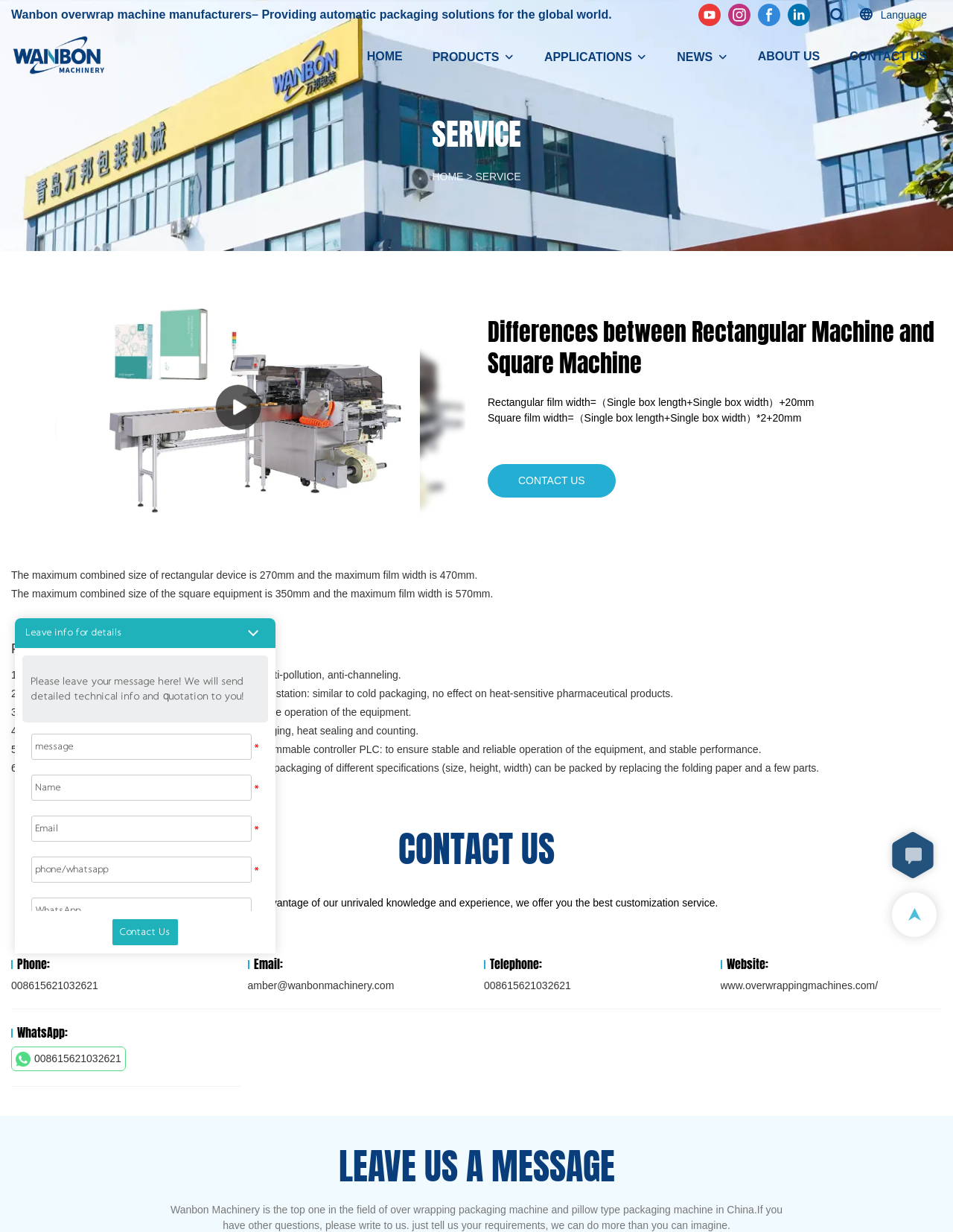What is the maximum combined size of rectangular device?
Refer to the image and provide a thorough answer to the question.

I found this information in the StaticText element with the text 'The maximum combined size of rectangular device is 270mm and the maximum film width is 470mm.'